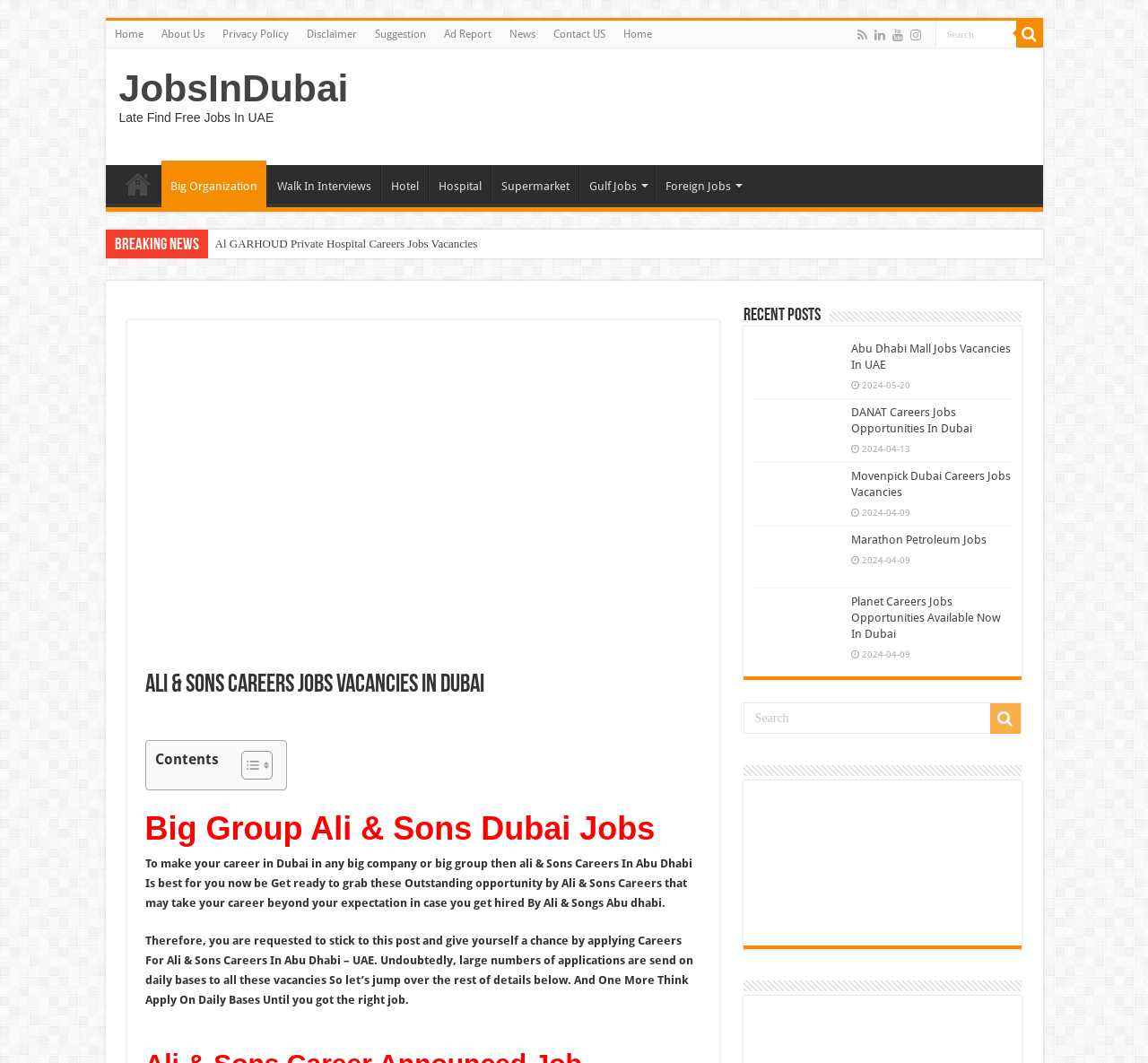Please indicate the bounding box coordinates of the element's region to be clicked to achieve the instruction: "Click on Ali & Sons Careers Jobs Vacancies". Provide the coordinates as four float numbers between 0 and 1, i.e., [left, top, right, bottom].

[0.11, 0.301, 0.627, 0.616]